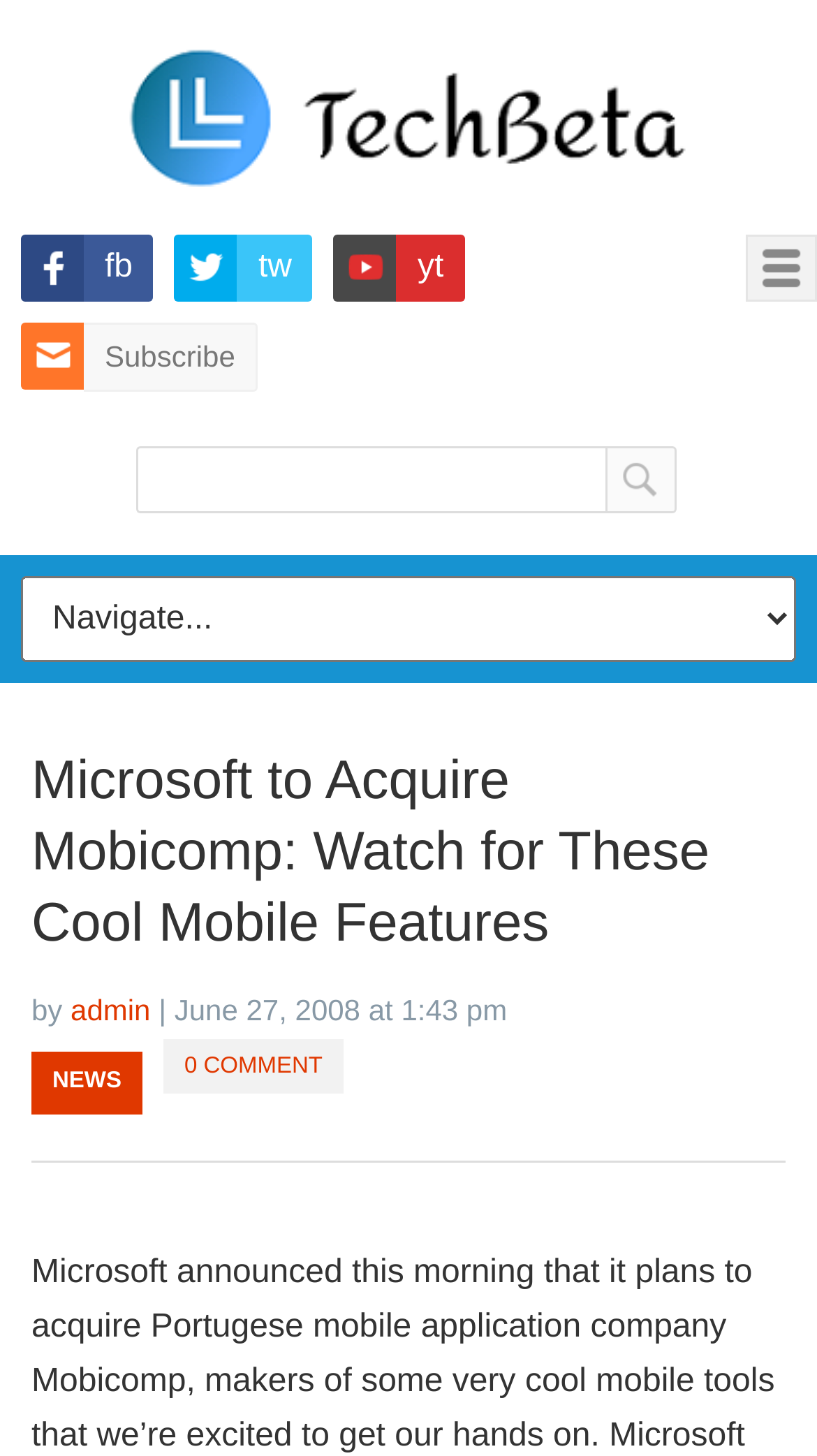Is the menu expanded?
Using the image as a reference, give an elaborate response to the question.

I found the status of the menu by looking at the combobox element which has a property 'expanded' set to 'False', indicating that the menu is not expanded.